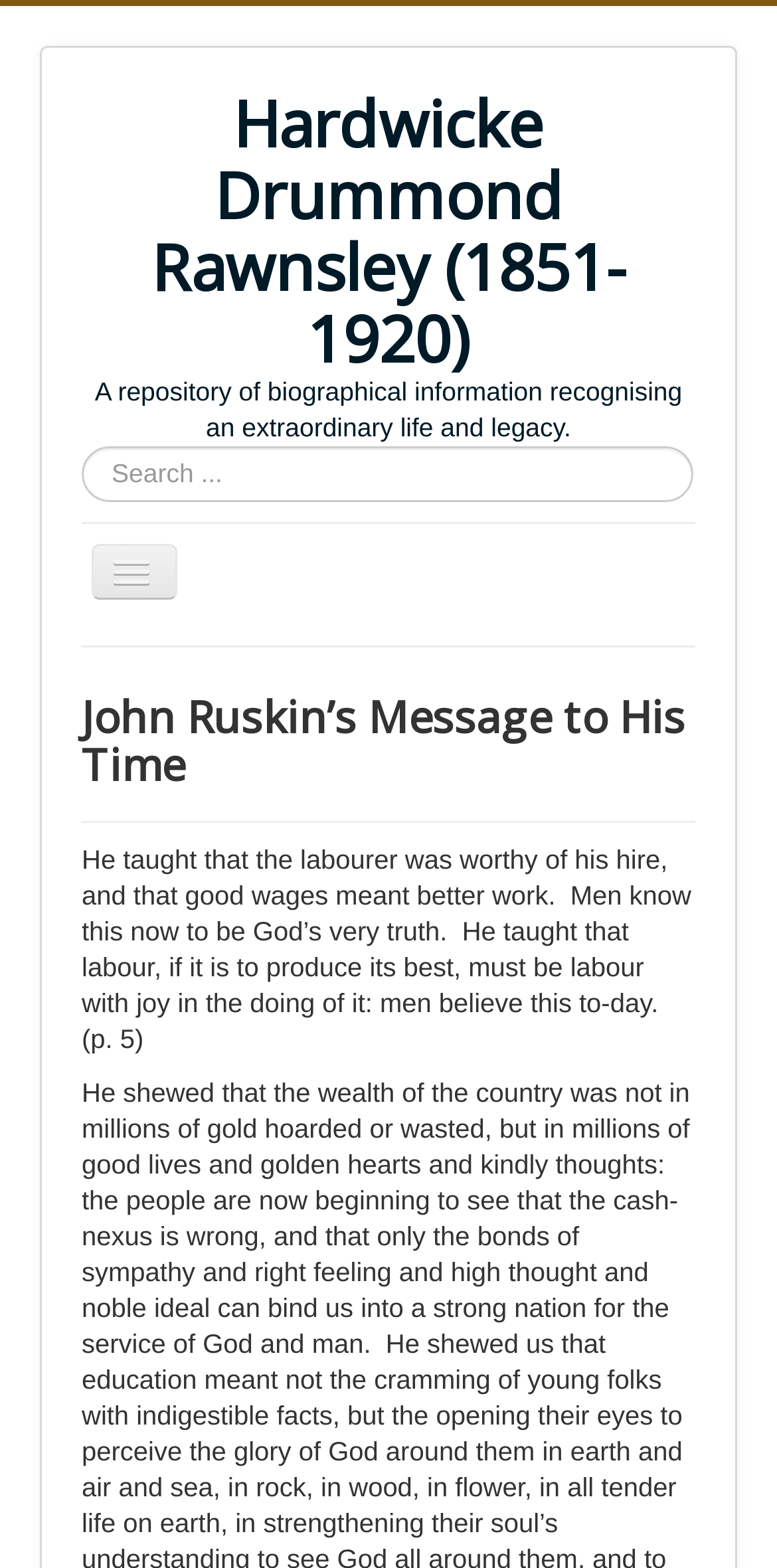Please reply to the following question with a single word or a short phrase:
What is the purpose of the search box on this webpage?

To search the website